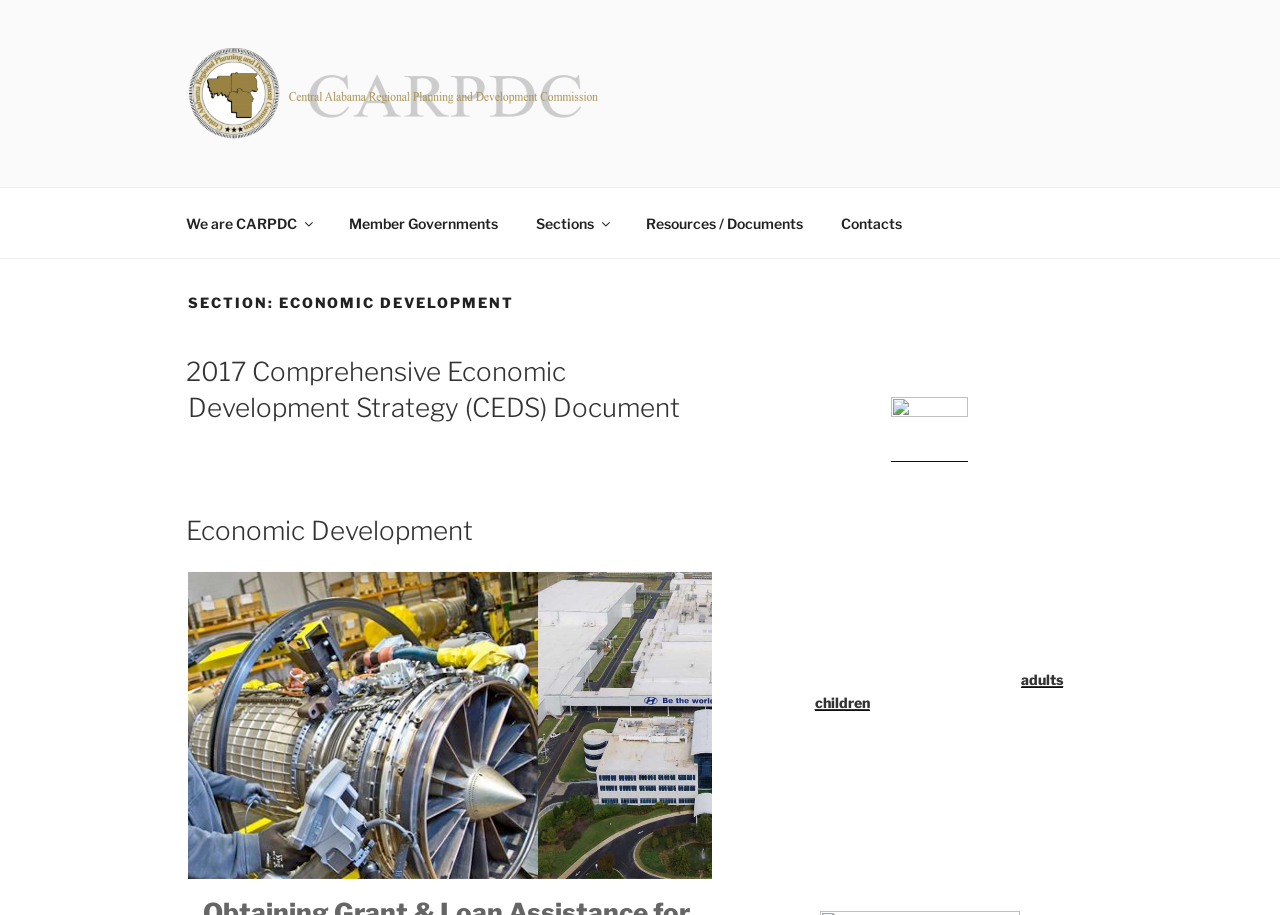Locate the bounding box coordinates of the element I should click to achieve the following instruction: "Read the 2017 Comprehensive Economic Development Strategy (CEDS) Document".

[0.145, 0.389, 0.531, 0.462]